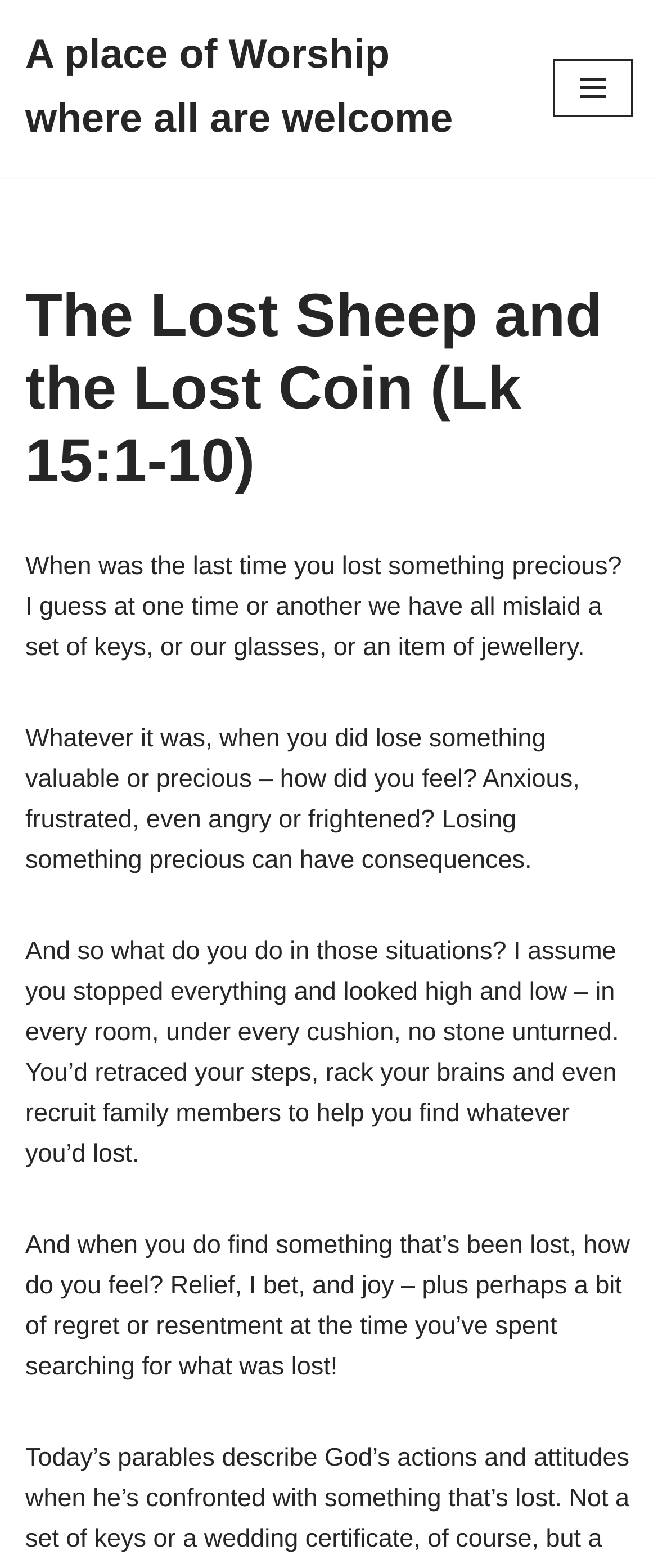What is the theme of the webpage content?
Please give a detailed and elaborate explanation in response to the question.

The webpage has a title 'The Lost Sheep and the Lost Coin (Lk 15:1-10)' and describes a scenario related to worship. The content also mentions a place of worship where all are welcome, suggesting that the theme of the webpage is related to worship.